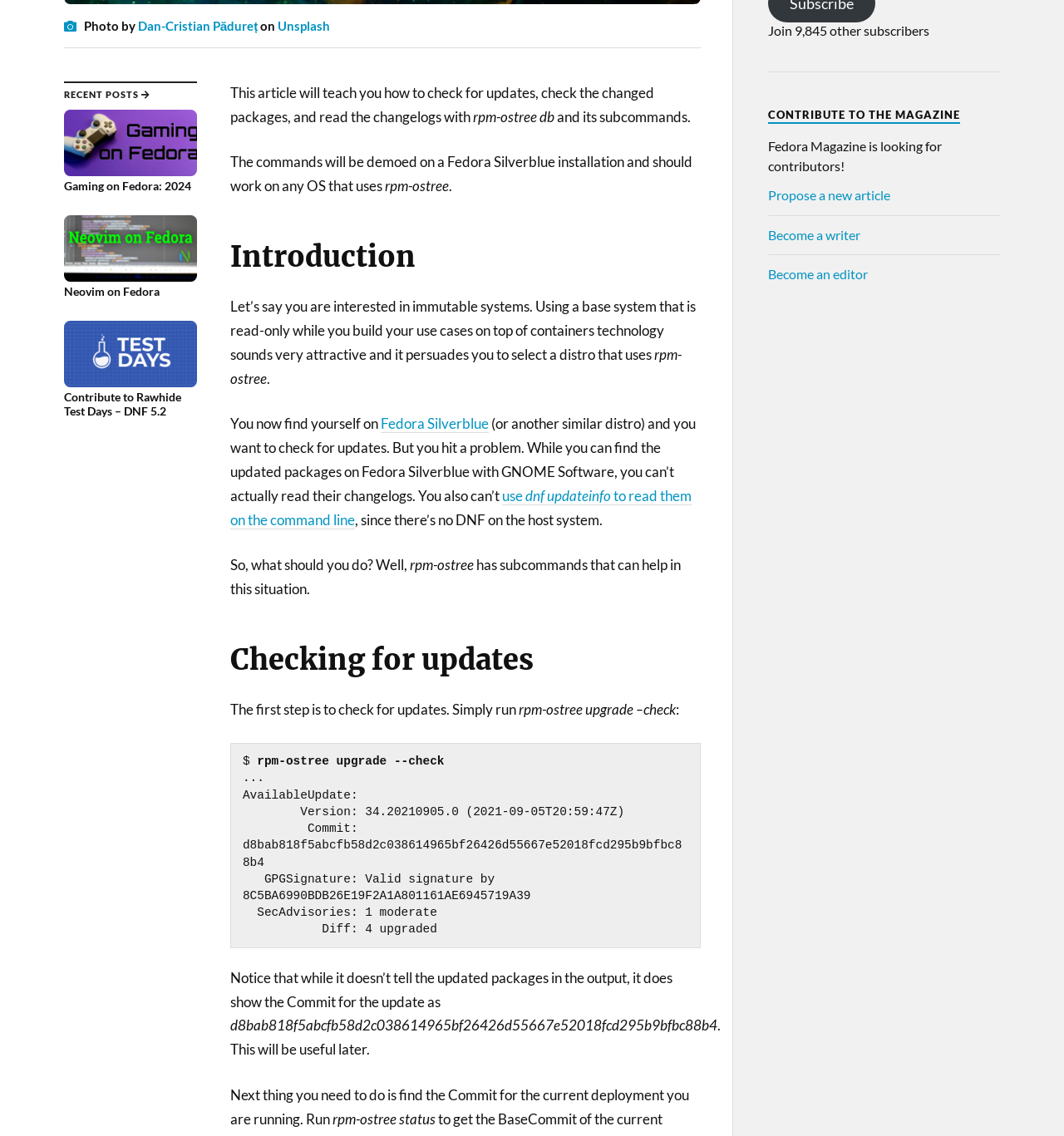Please specify the bounding box coordinates in the format (top-left x, top-left y, bottom-right x, bottom-right y), with values ranging from 0 to 1. Identify the bounding box for the UI component described as follows: Gaming on Fedora: 2024

[0.06, 0.097, 0.185, 0.171]